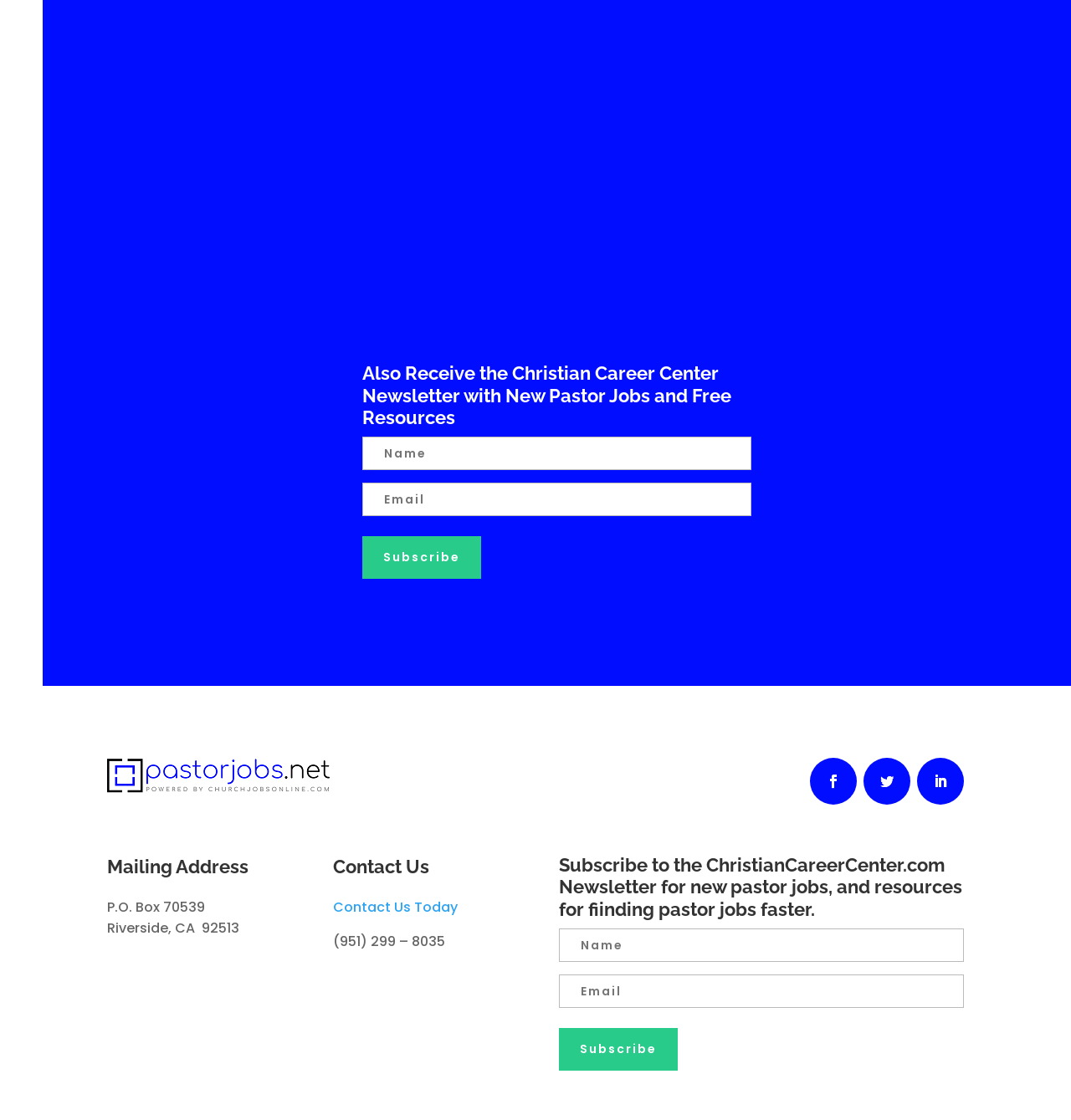How can someone contact the organization?
Please give a detailed and thorough answer to the question, covering all relevant points.

The contact information is mentioned in the section below the heading 'Contact Us', which includes a phone number '(951) 299 – 8035' and a link 'Contact Us Today', indicating that someone can contact the organization by phone or email.